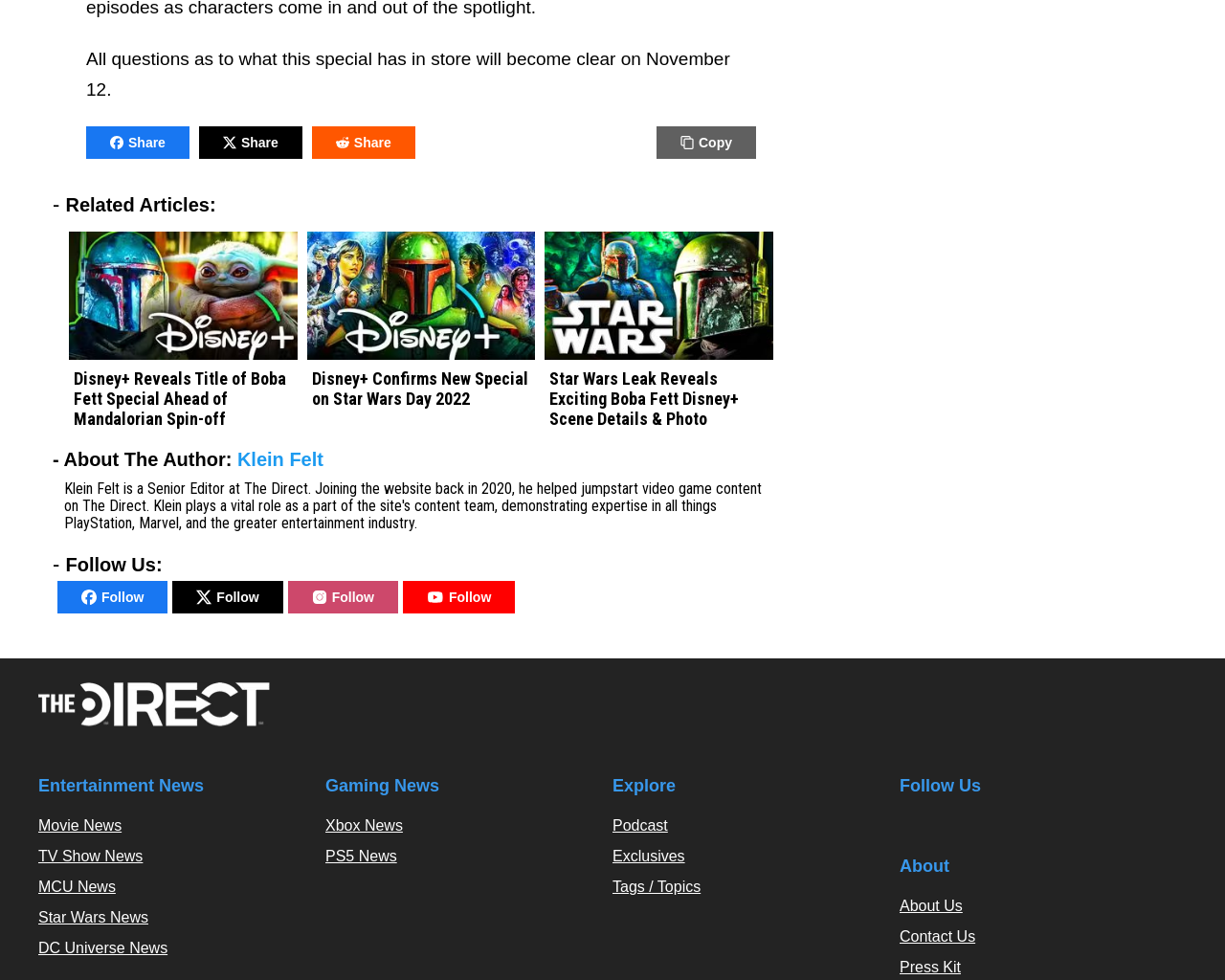Could you specify the bounding box coordinates for the clickable section to complete the following instruction: "Explore the Podcast section"?

[0.5, 0.834, 0.545, 0.851]